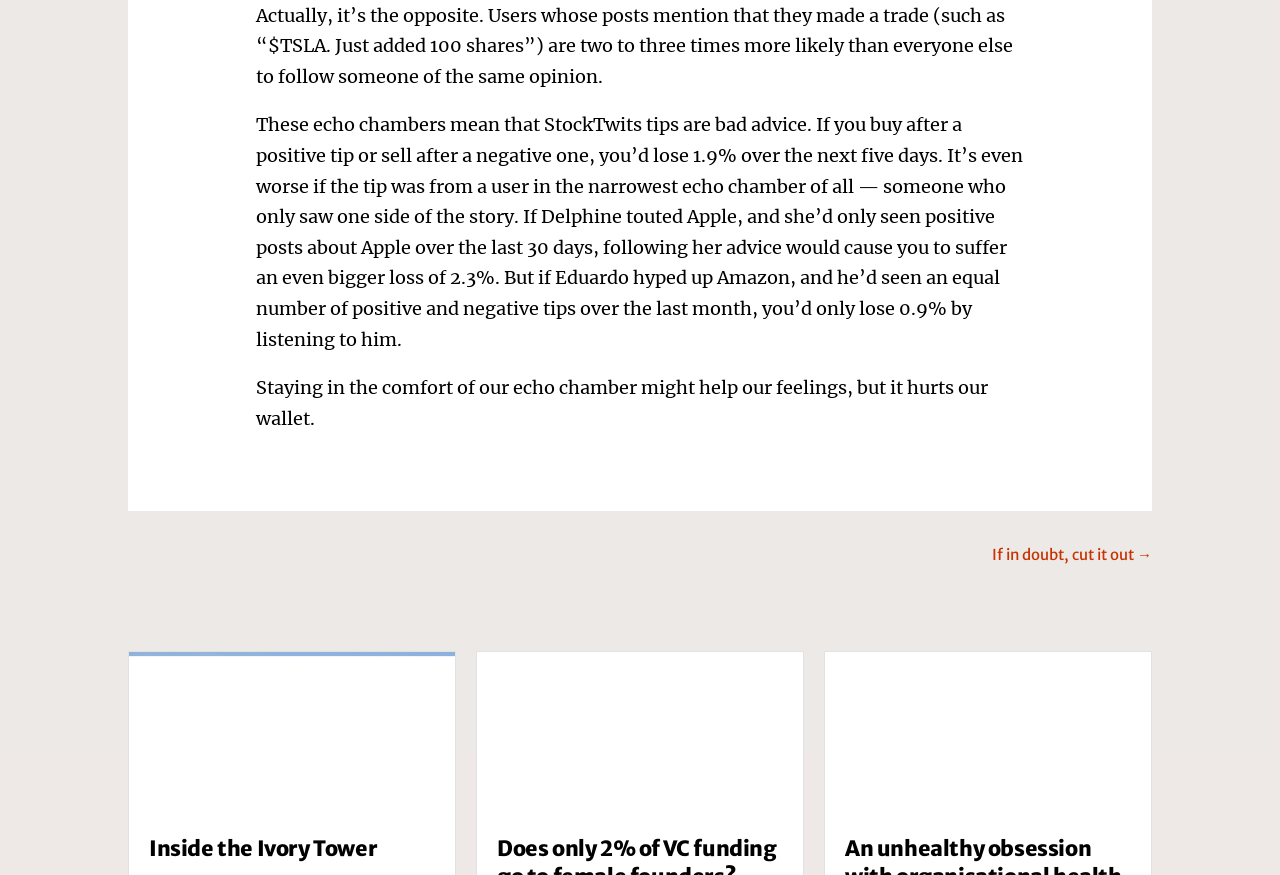Respond with a single word or phrase:
What is the consequence of following a tip from someone in a narrow echo chamber?

2.3% loss